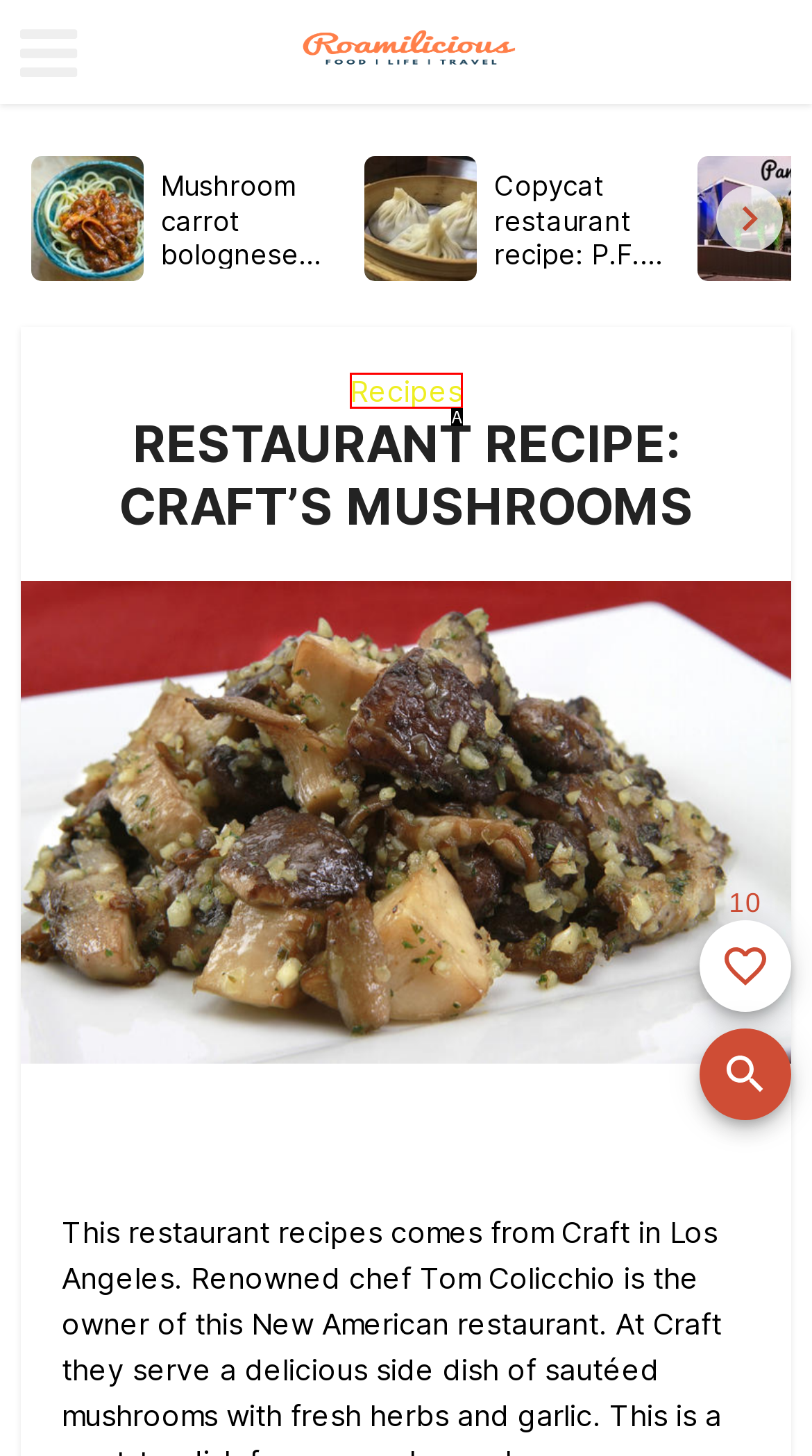Match the following description to the correct HTML element: Recipes Indicate your choice by providing the letter.

A